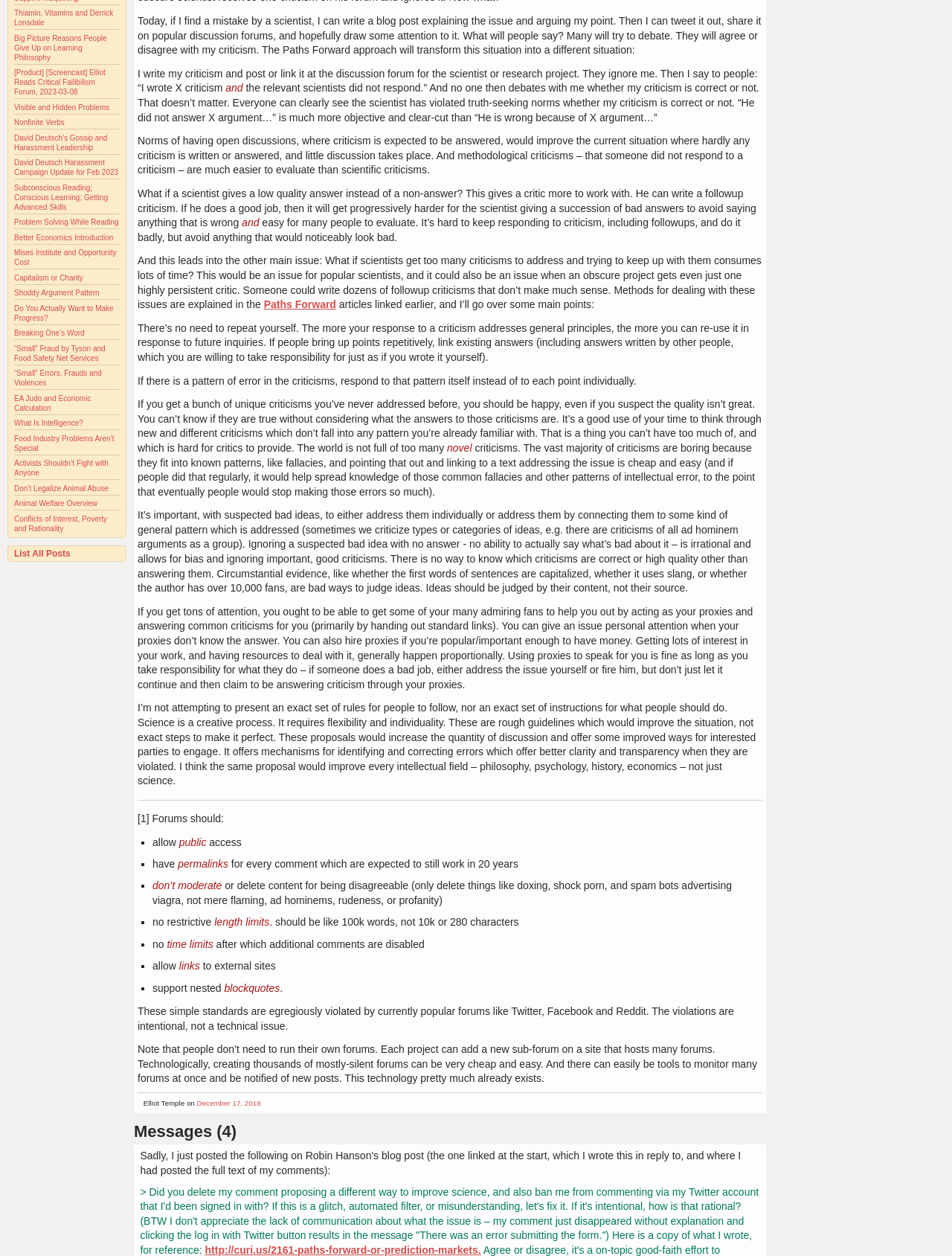Locate the bounding box of the UI element based on this description: "Mises Institute and Opportunity Cost". Provide four float numbers between 0 and 1 as [left, top, right, bottom].

[0.015, 0.198, 0.123, 0.212]